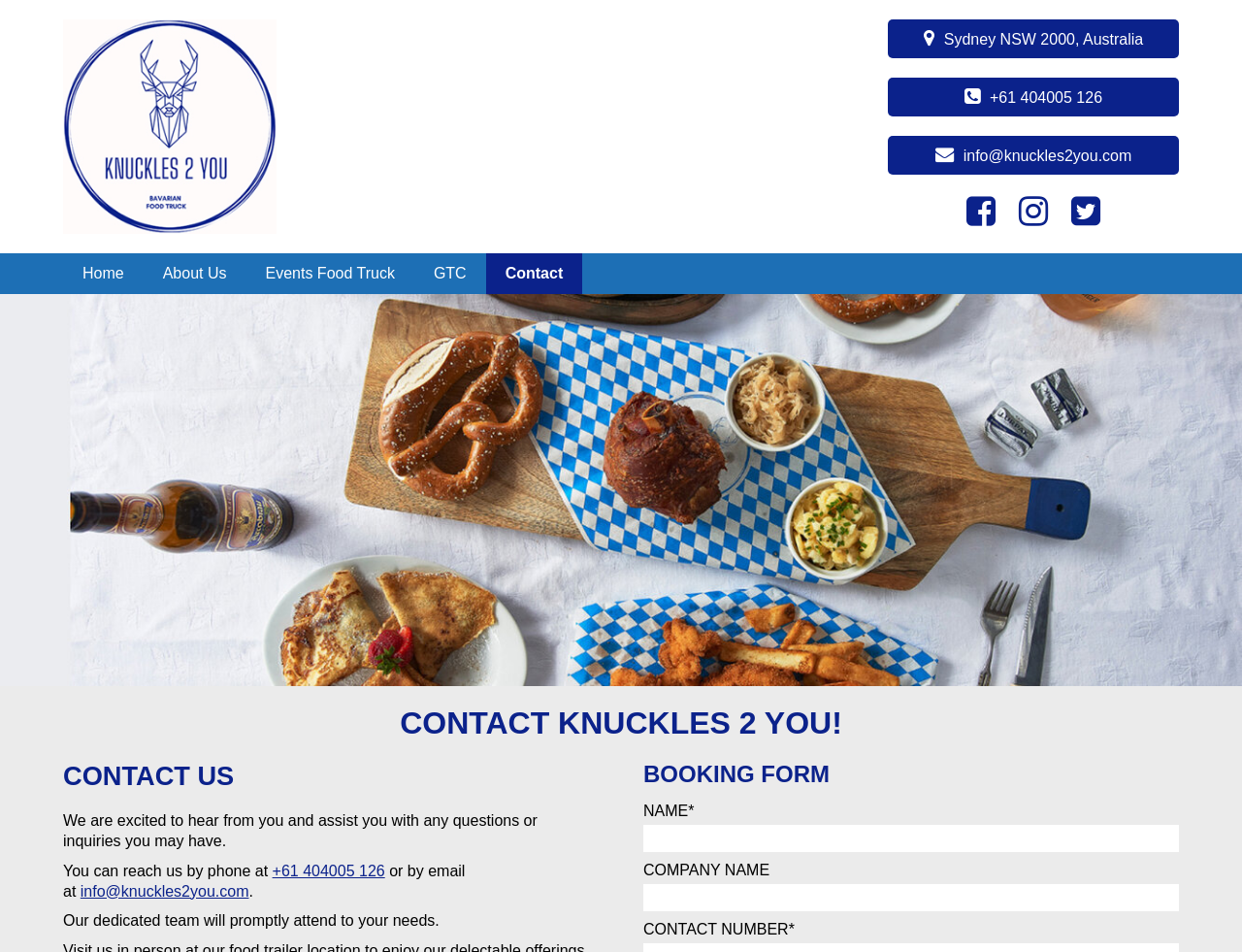Determine the bounding box coordinates of the UI element described by: "parent_node: Sydney NSW 2000, Australia".

[0.051, 0.02, 0.223, 0.246]